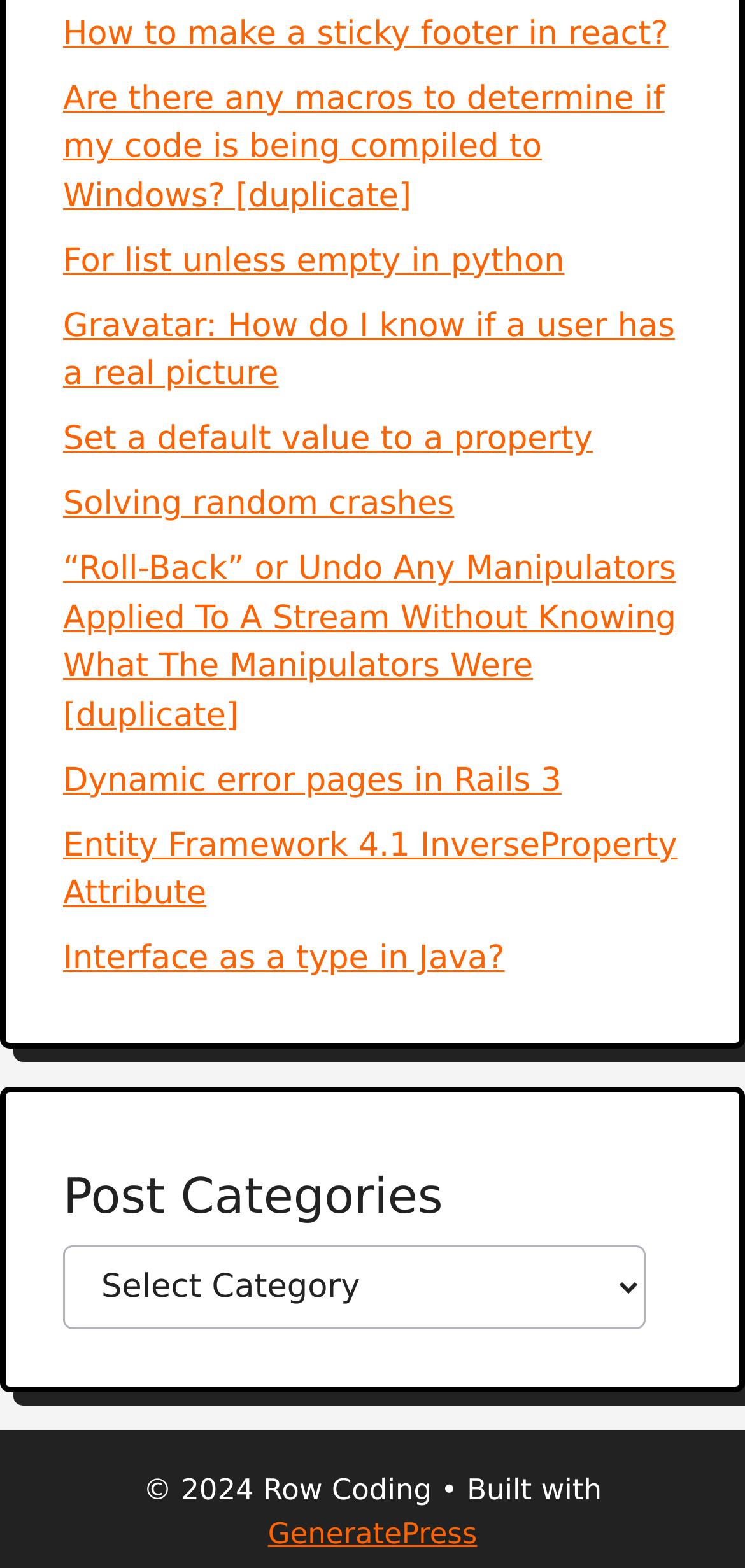Determine the bounding box coordinates for the clickable element to execute this instruction: "Check the 'Entity Framework 4.1 InverseProperty Attribute' post". Provide the coordinates as four float numbers between 0 and 1, i.e., [left, top, right, bottom].

[0.085, 0.527, 0.909, 0.583]